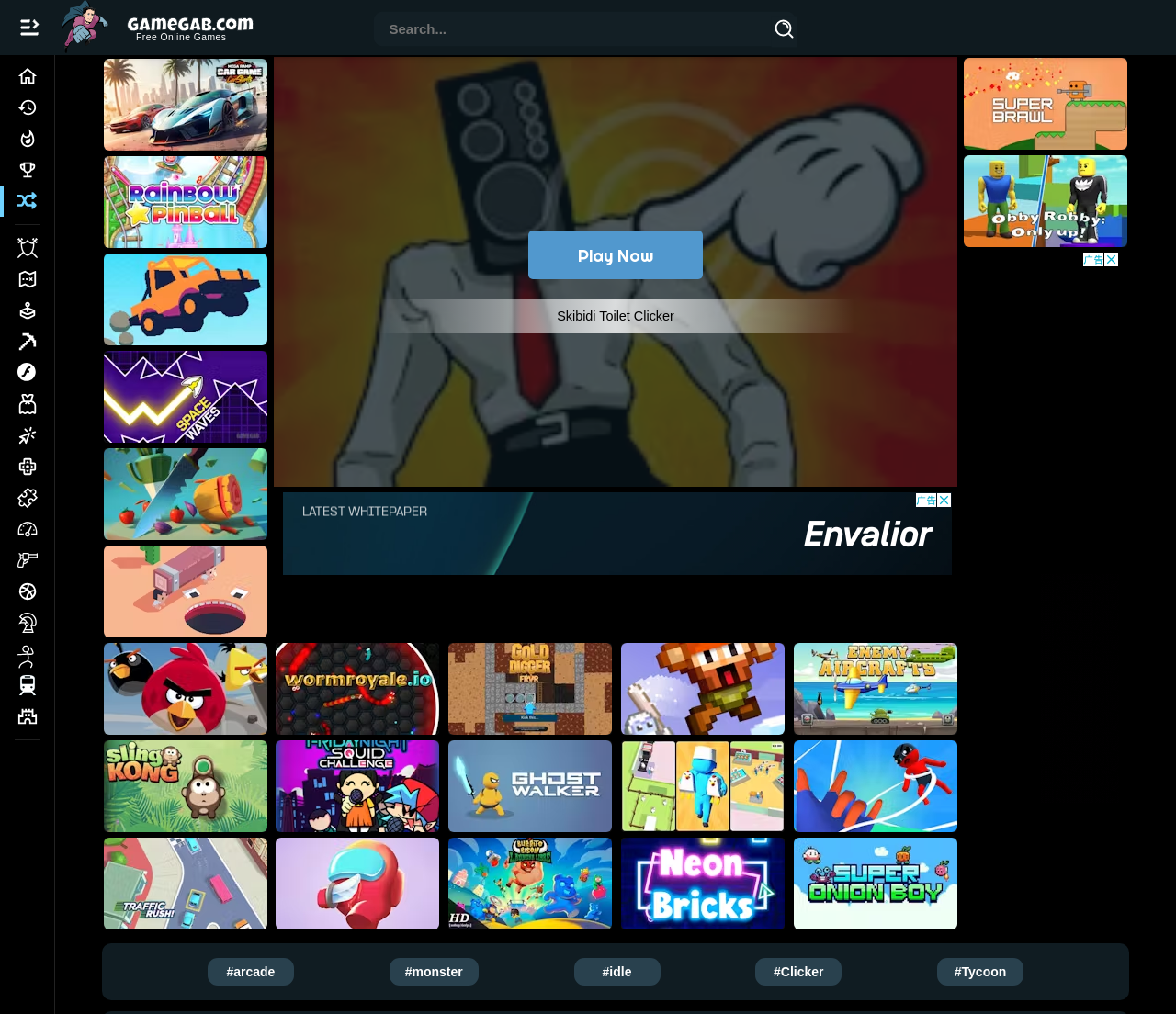Could you find the bounding box coordinates of the clickable area to complete this instruction: "Open the navigation bar"?

[0.006, 0.005, 0.044, 0.049]